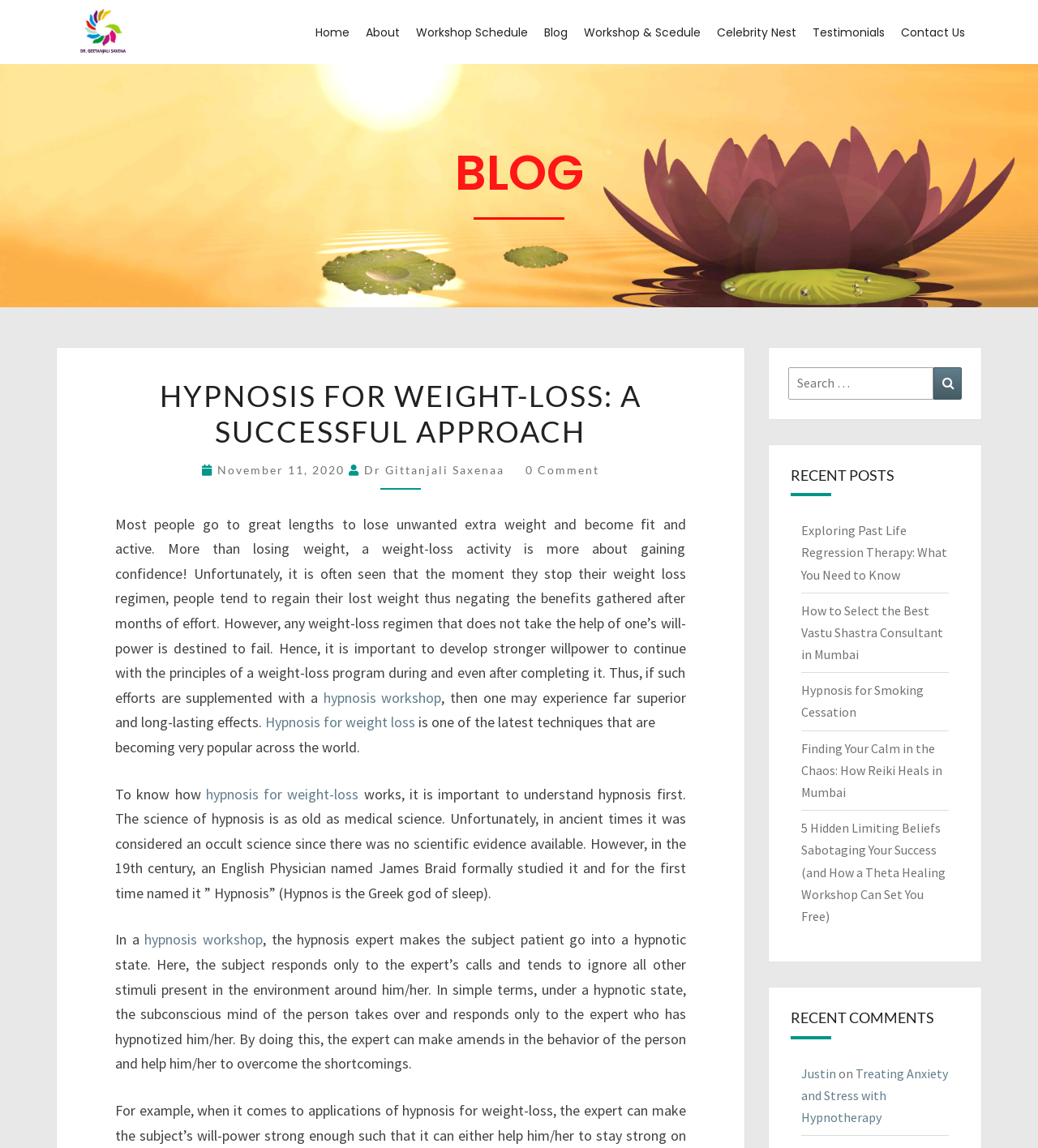Kindly determine the bounding box coordinates for the clickable area to achieve the given instruction: "Learn more about 'hypnosis workshop'".

[0.311, 0.599, 0.425, 0.616]